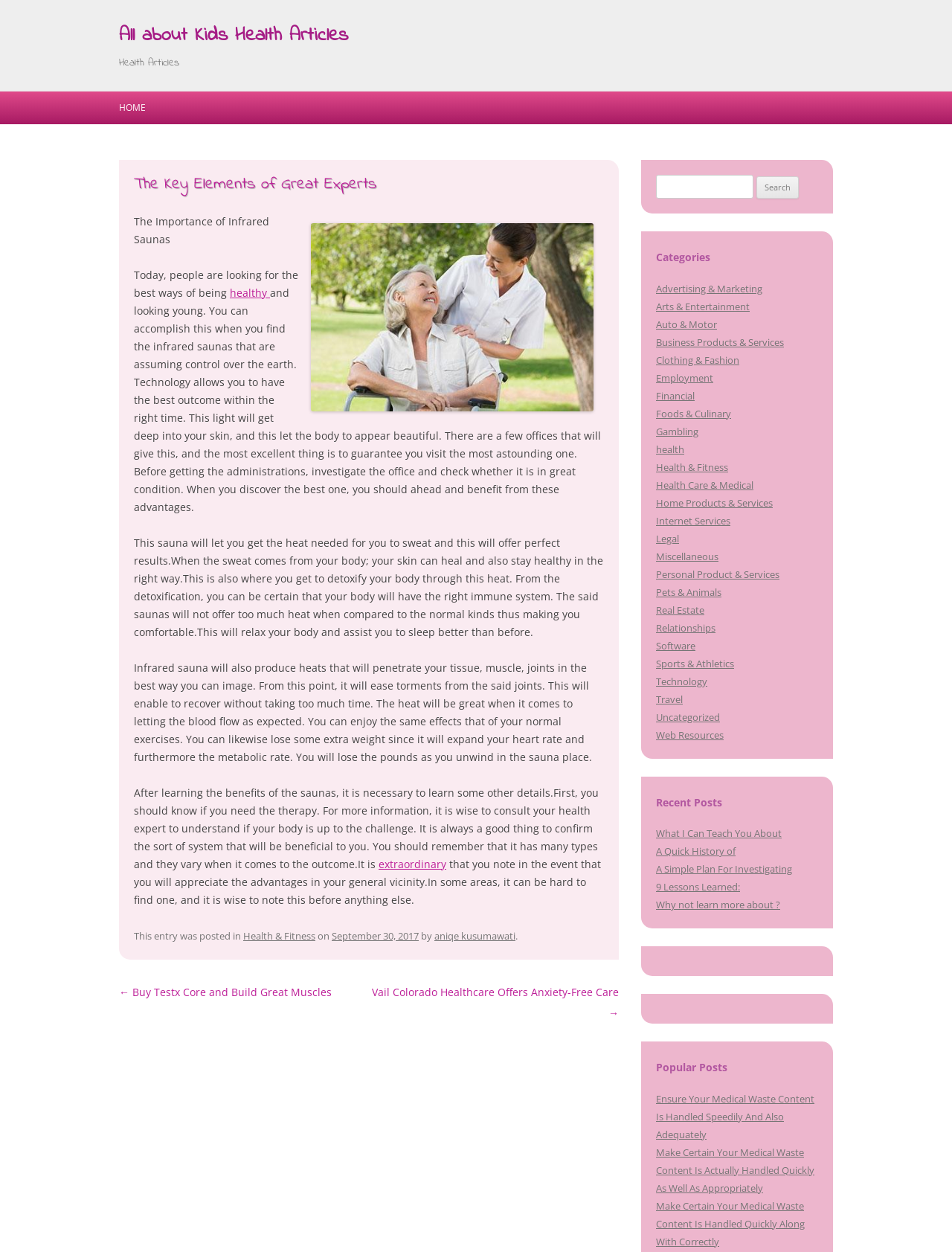Refer to the image and answer the question with as much detail as possible: What is the topic of the article?

The topic of the article can be determined by reading the content of the article, which discusses the benefits and importance of infrared saunas.